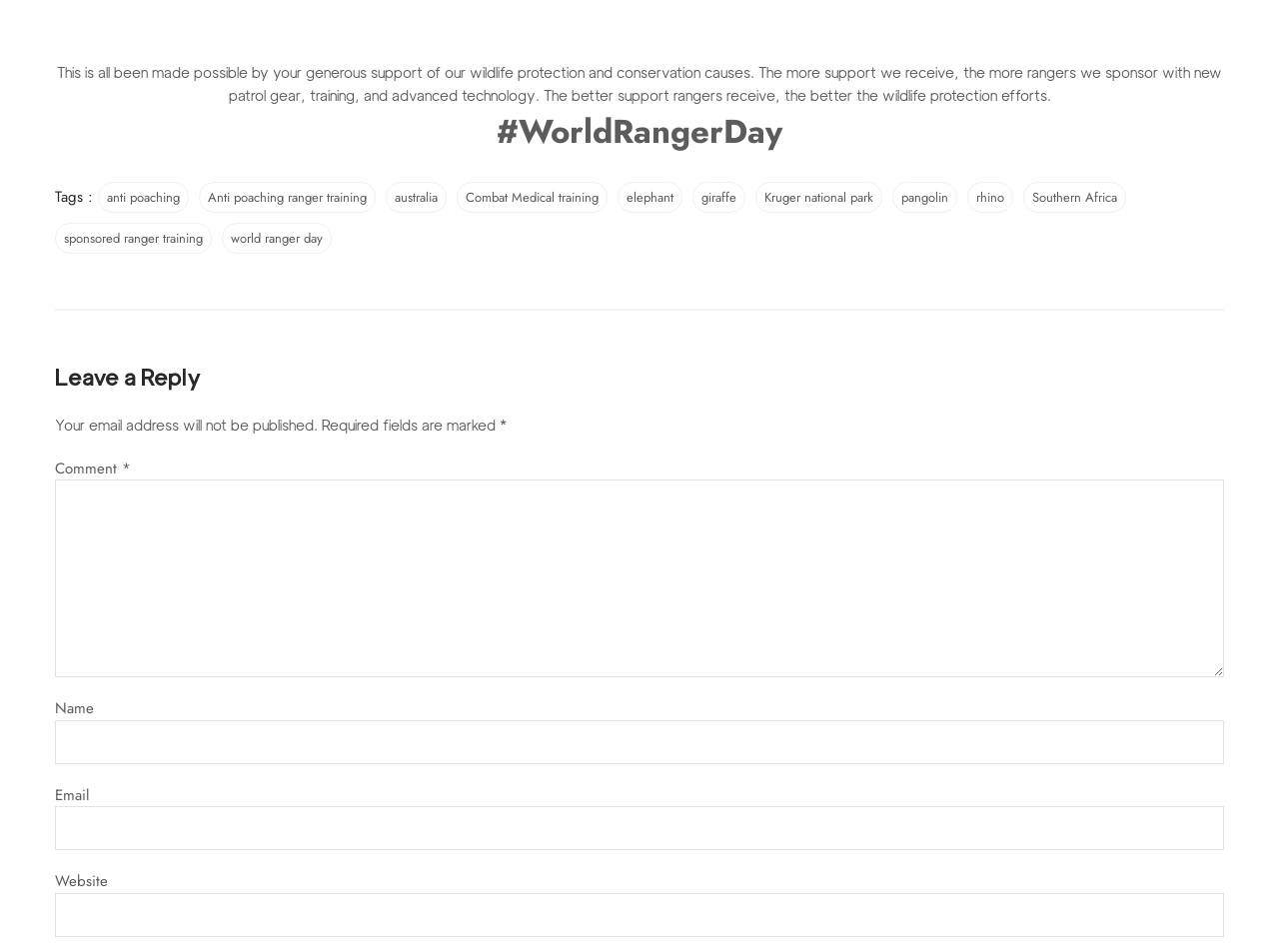What is the hashtag mentioned on the webpage?
Please give a well-detailed answer to the question.

The hashtag is mentioned in the heading 'hashtag WorldRangerDay' and is a link that can be clicked. It is likely related to the World Ranger Day event or celebration.